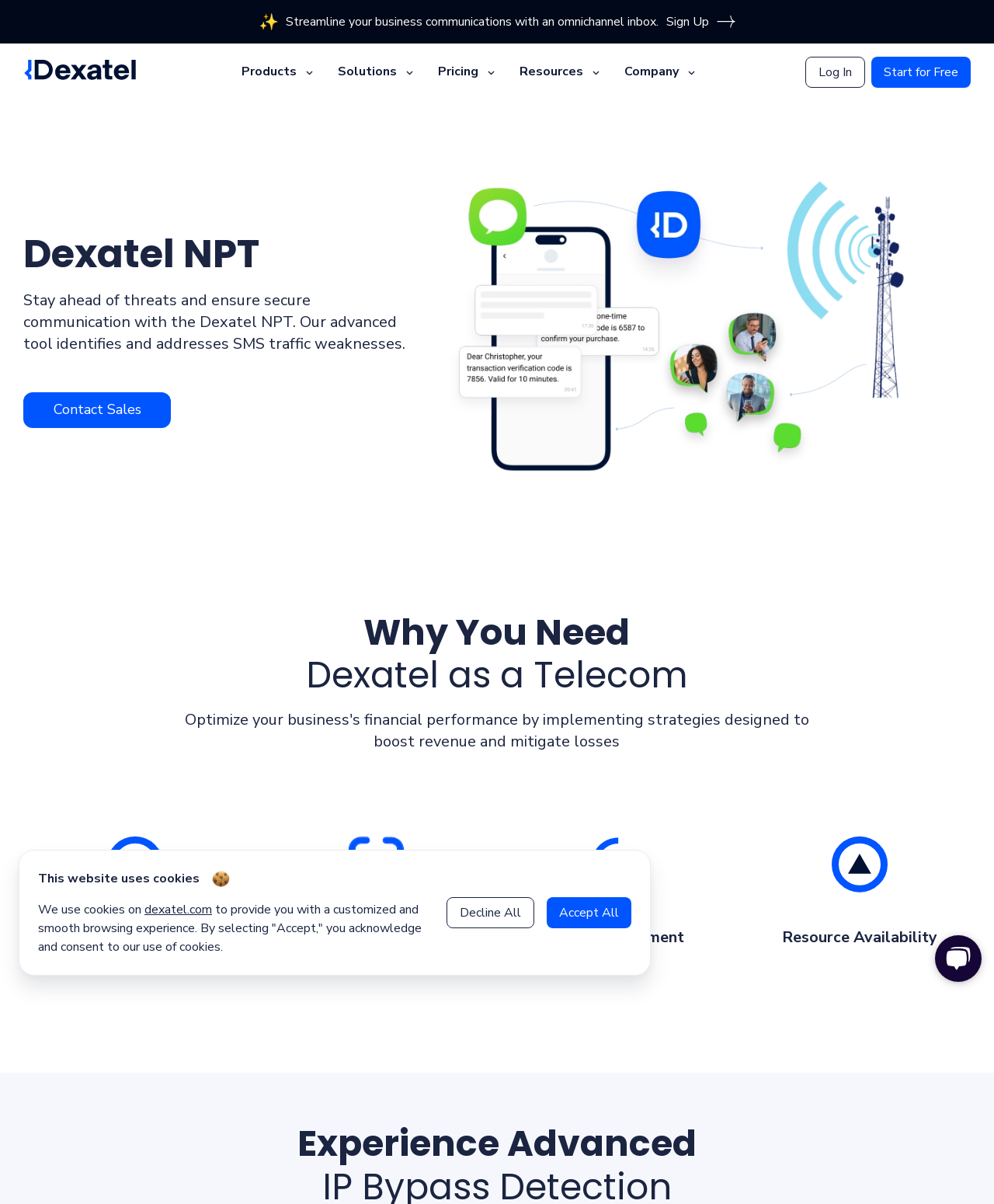Identify the bounding box coordinates of the HTML element based on this description: "name="eael_mailchimp_email" placeholder="Email"".

None